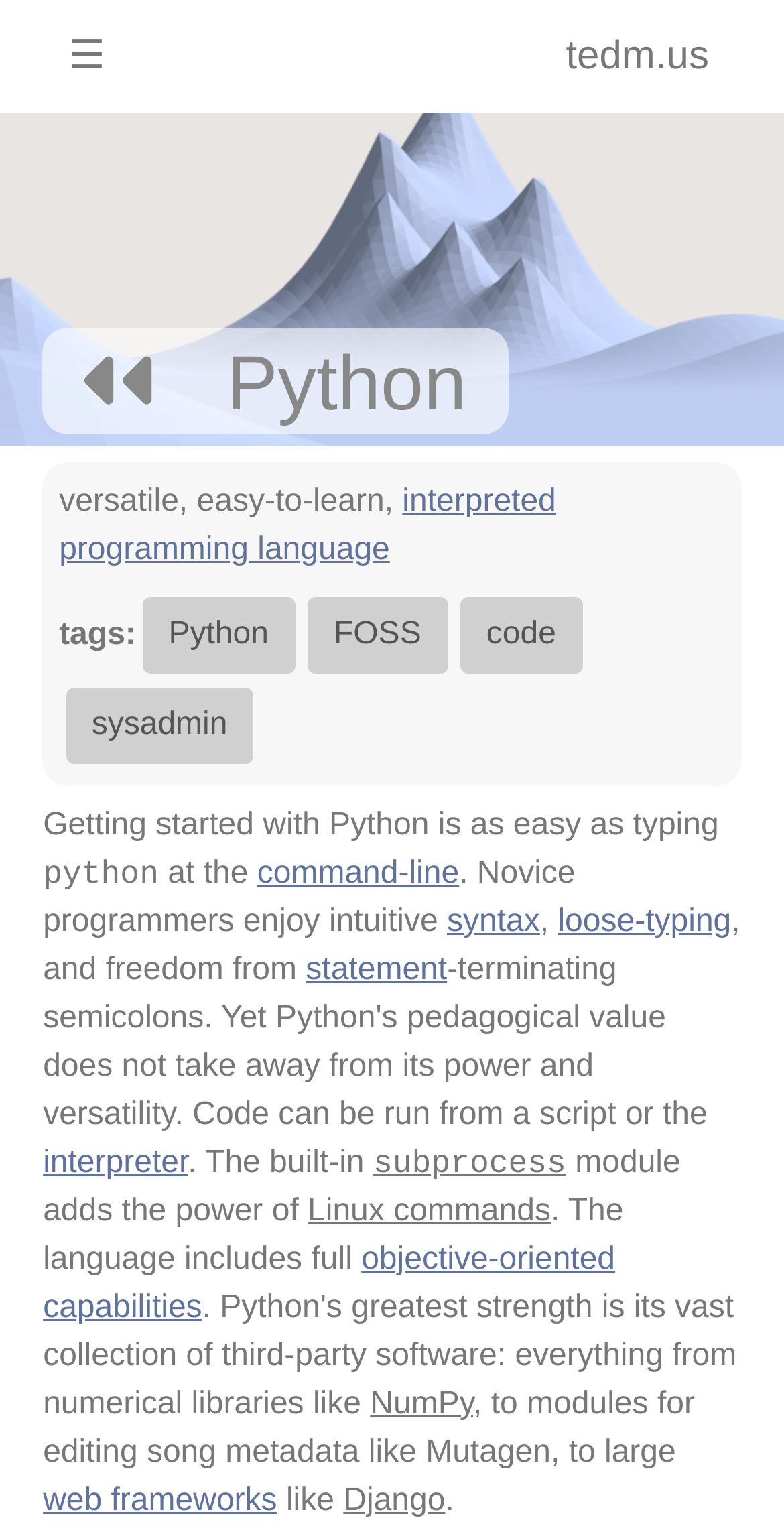Give a one-word or short phrase answer to the question: 
What is the command to get started with Python?

typing python at the command-line